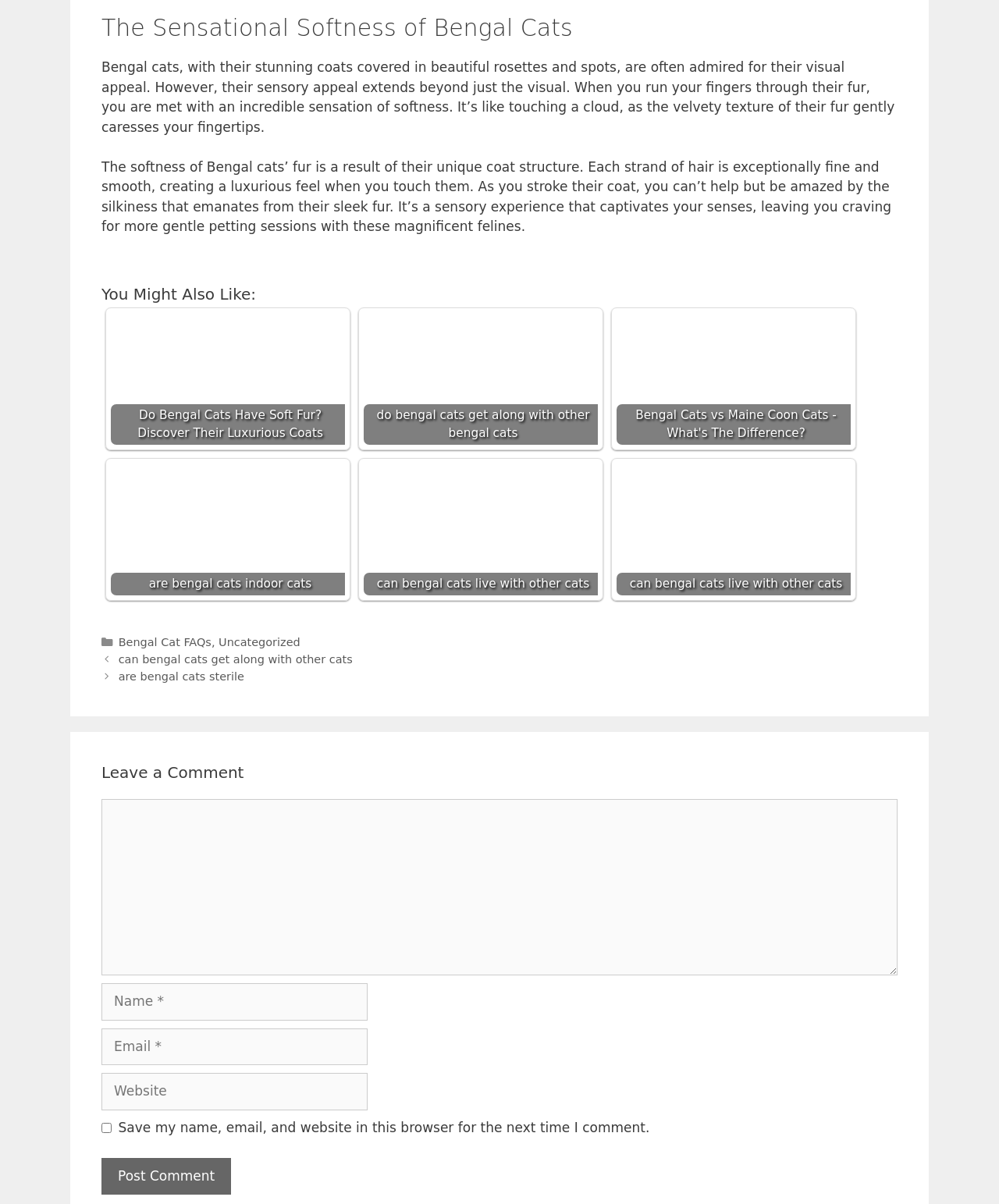Utilize the details in the image to give a detailed response to the question: What is the purpose of the 'Leave a Comment' section?

The 'Leave a Comment' section at the bottom of the webpage allows users to provide their thoughts and opinions on the article, with fields to enter their name, email, website, and comment, as well as an option to save their information for future comments.